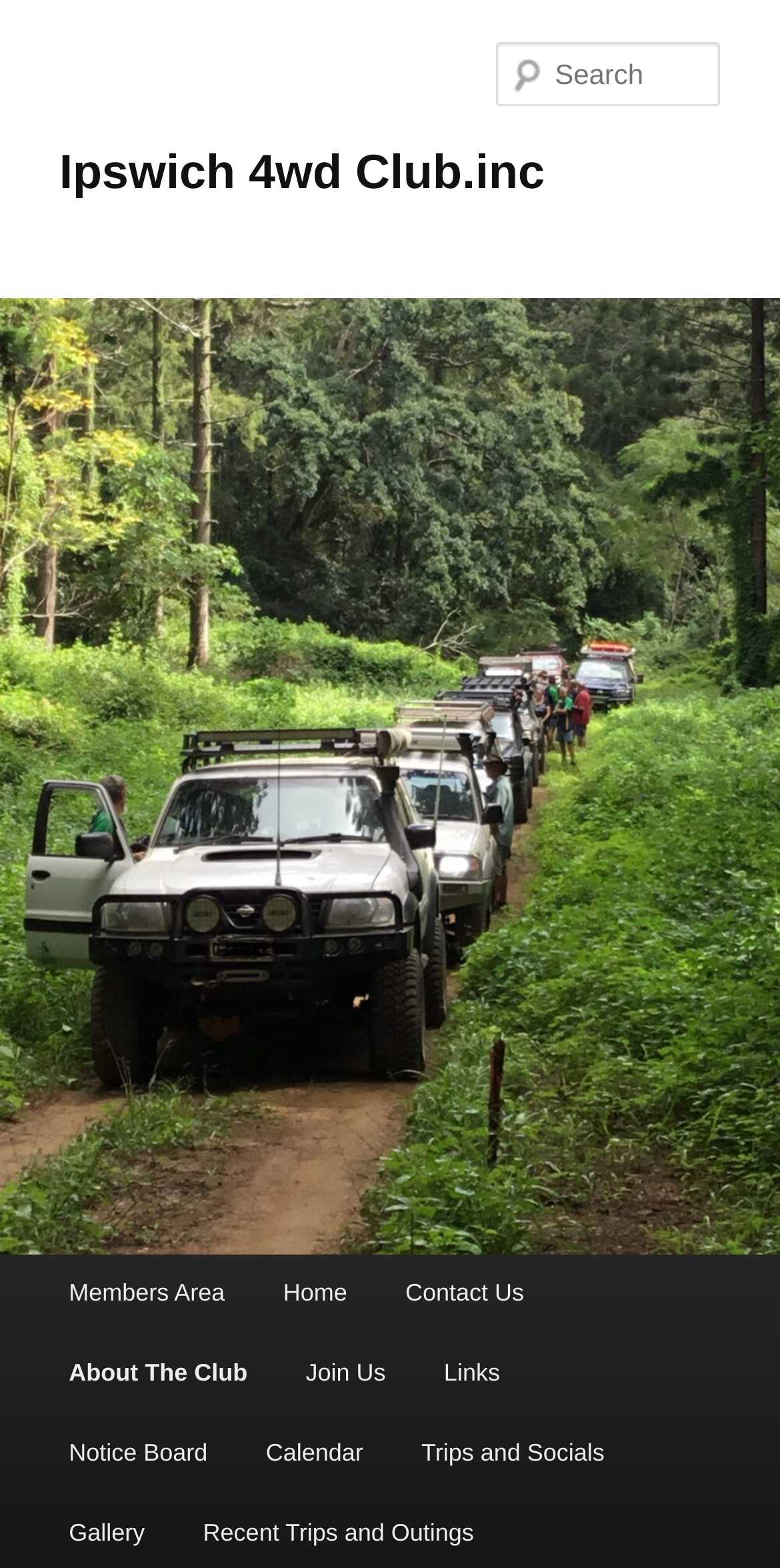Is there a search function?
Provide a thorough and detailed answer to the question.

A search function is available on the page, as indicated by the textbox element with the label 'Search'. This suggests that users can input keywords to search for content on the website.